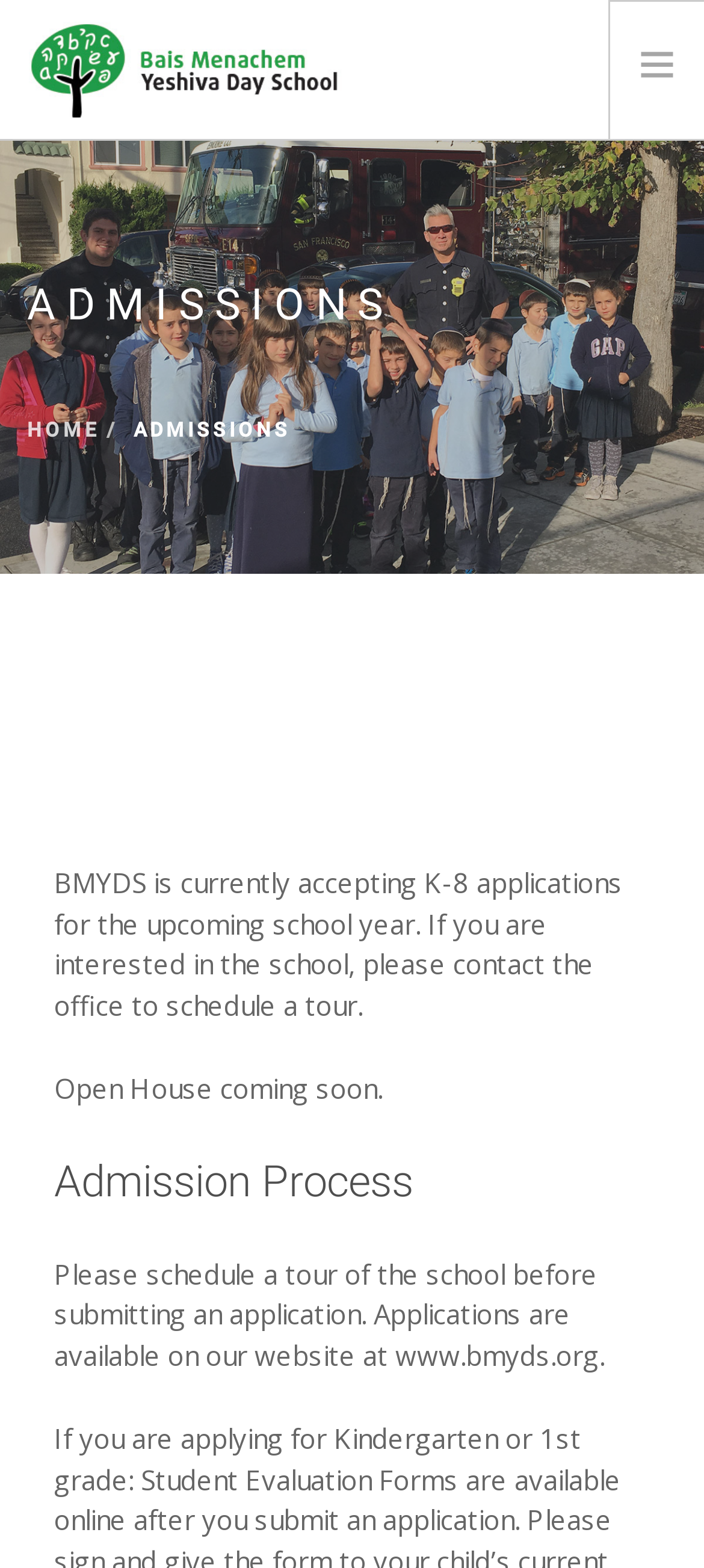Identify the bounding box coordinates of the region that should be clicked to execute the following instruction: "click the BMYDS link".

[0.041, 0.0, 0.488, 0.09]